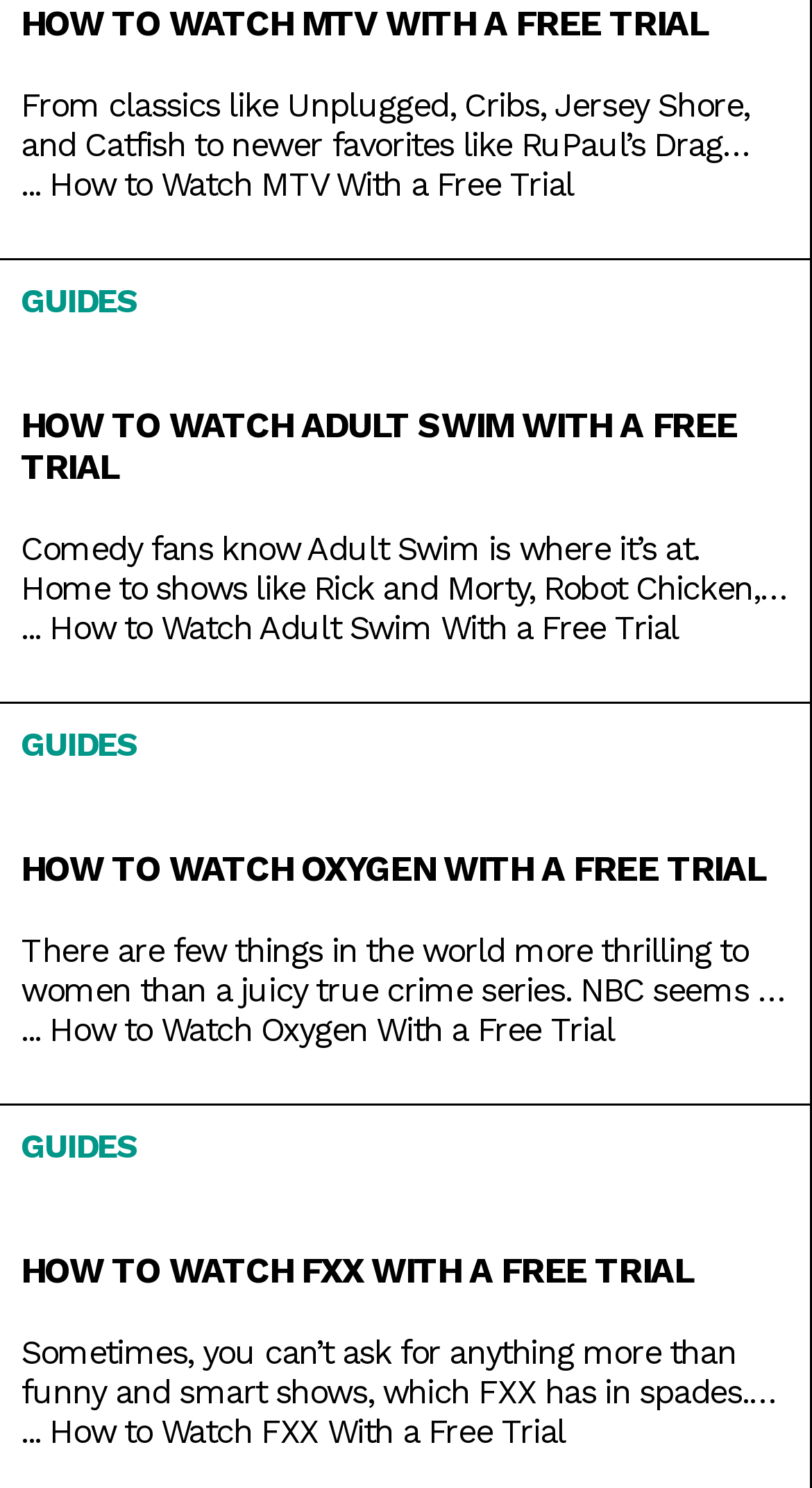Locate the bounding box coordinates of the clickable element to fulfill the following instruction: "Explore Oxygen channel's true crime series". Provide the coordinates as four float numbers between 0 and 1 in the format [left, top, right, bottom].

[0.026, 0.569, 0.972, 0.597]